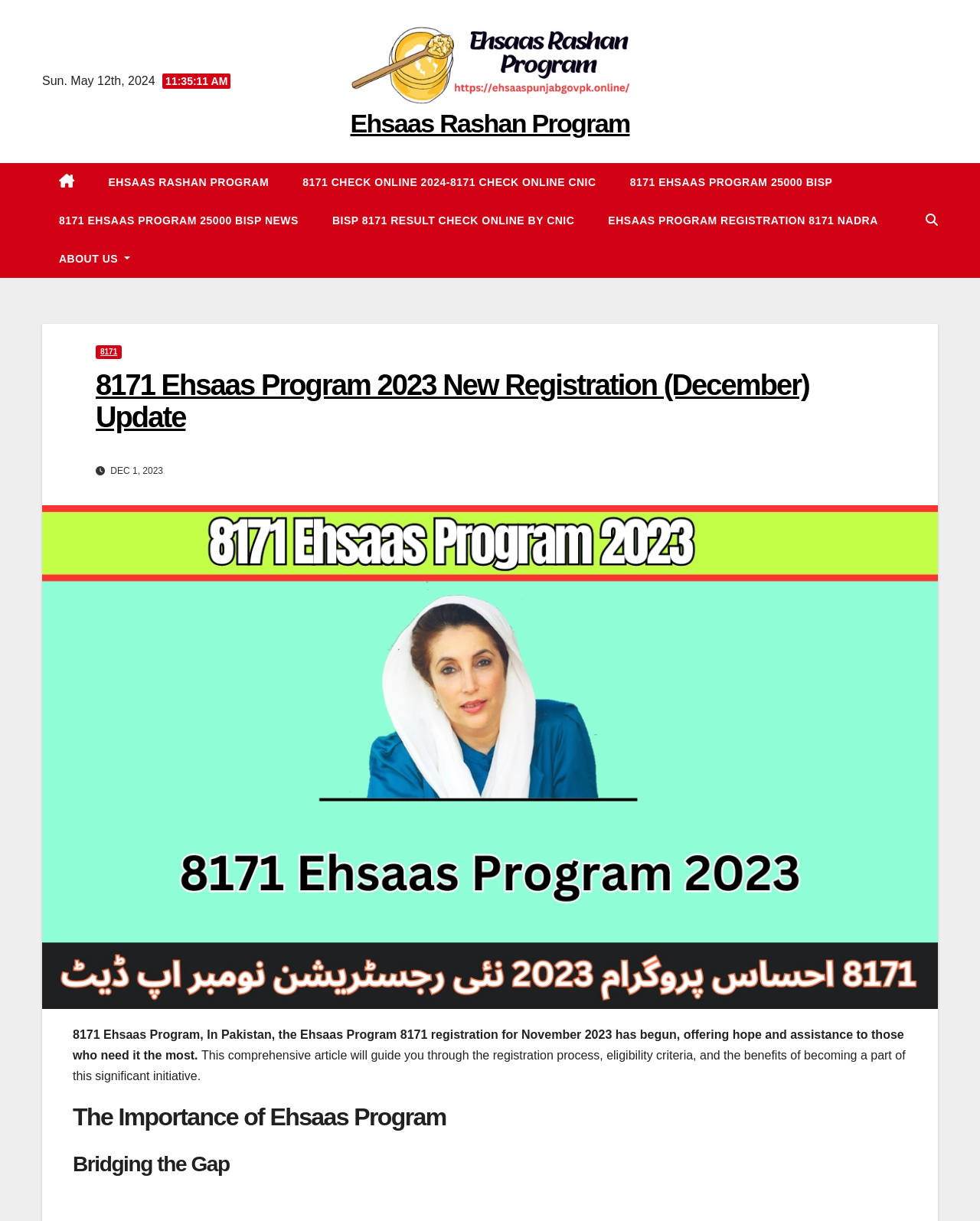Please determine the bounding box coordinates of the element to click in order to execute the following instruction: "Click Ehsaas Rashan Program". The coordinates should be four float numbers between 0 and 1, specified as [left, top, right, bottom].

[0.355, 0.021, 0.645, 0.087]